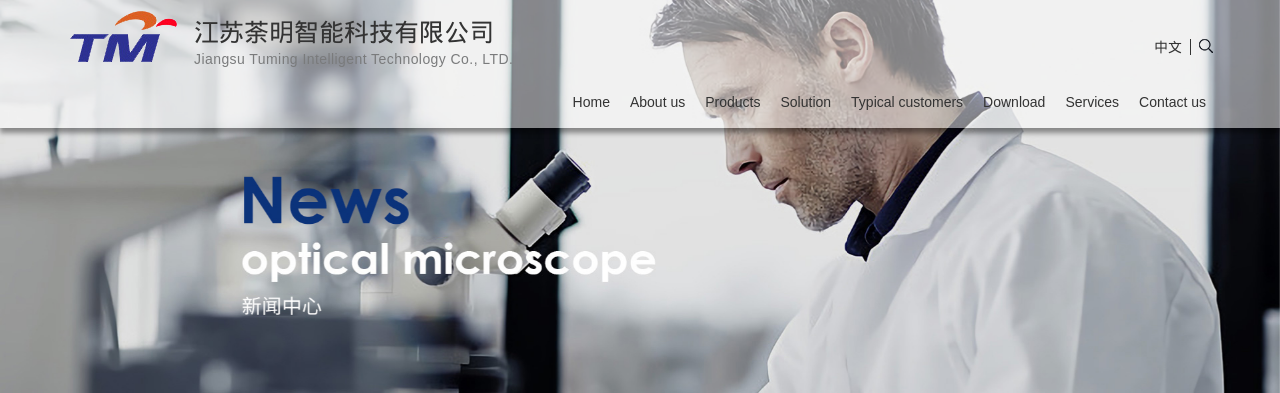What is the individual in the image engaged in?
Identify the answer in the screenshot and reply with a single word or phrase.

Operating an optical microscope